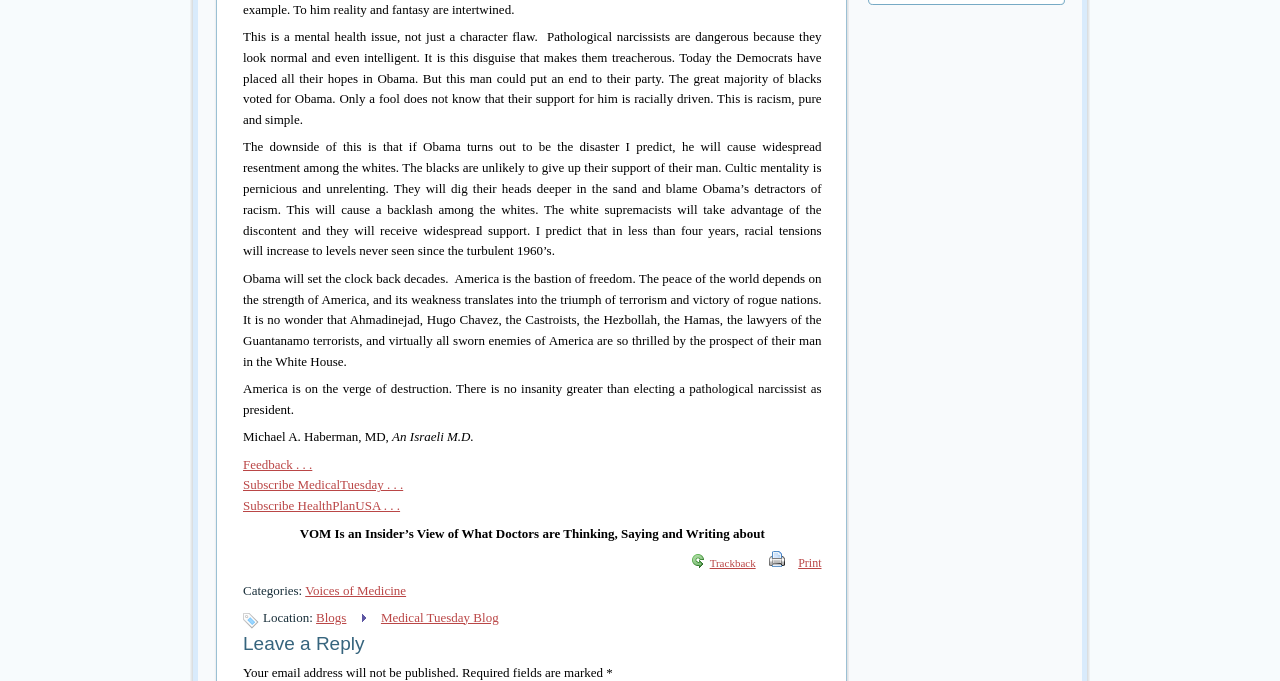Provide a brief response to the question below using one word or phrase:
What is the purpose of the 'Subscribe MedicalTuesday...' link?

Subscribe to MedicalTuesday